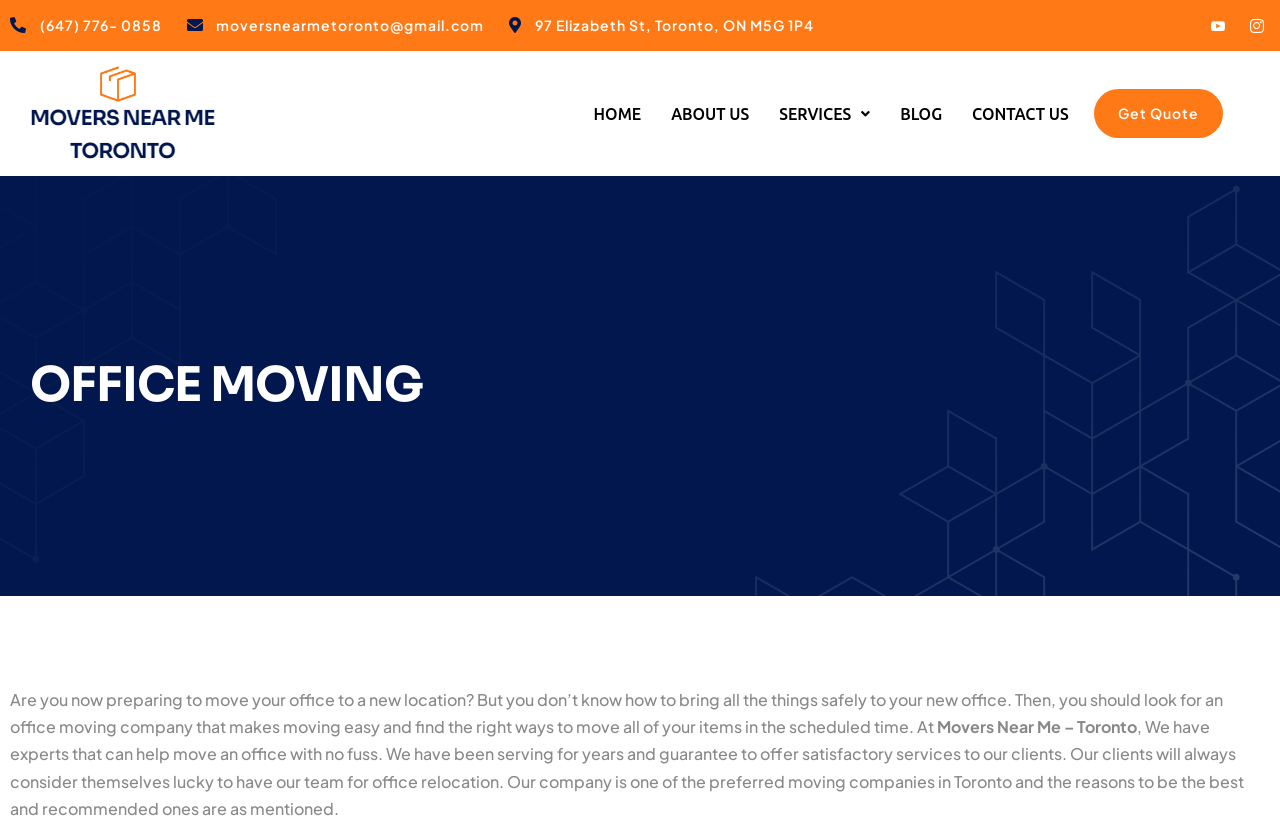Please answer the following question using a single word or phrase: 
What is the phone number of the office moving company?

(647) 776-0858